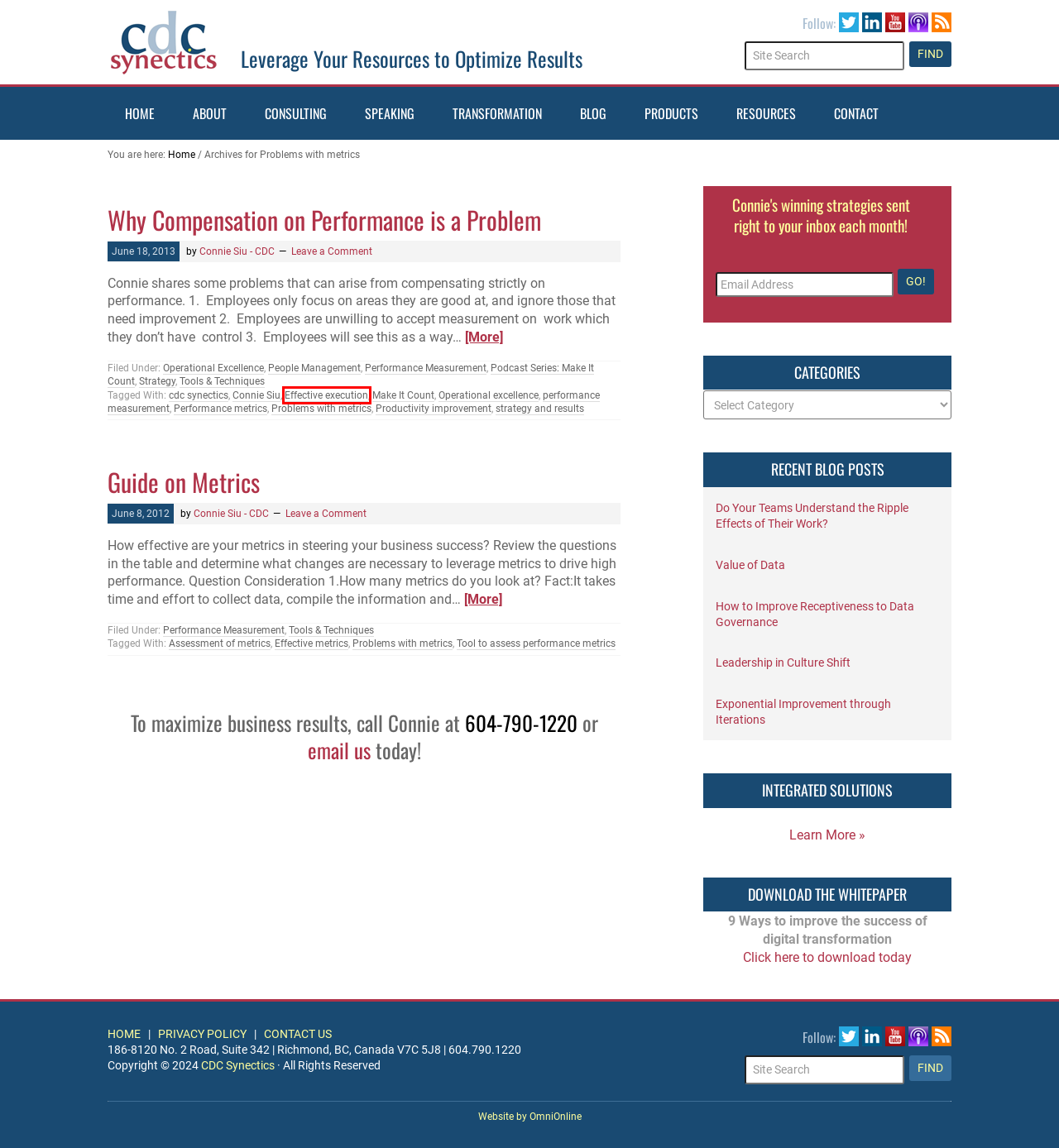Examine the screenshot of the webpage, which includes a red bounding box around an element. Choose the best matching webpage description for the page that will be displayed after clicking the element inside the red bounding box. Here are the candidates:
A. People Management Archives - CDC Synectics on How to Leverage Resources
B. Home - CDC Synectics on How to Leverage Resources
C. Contact - CDC Synectics on How to Leverage Resources
D. Why Compensation on Performance is a Problem - CDC Synectics on How to Leverage Resources
E. Operational Excellence Archives - CDC Synectics on How to Leverage Resources
F. cdc synectics Archives - CDC Synectics on How to Leverage Resources
G. Effective execution Archives - CDC Synectics on How to Leverage Resources
H. How to Improve Receptiveness to Data Governance - CDC Synectics on How to Leverage Resources

G